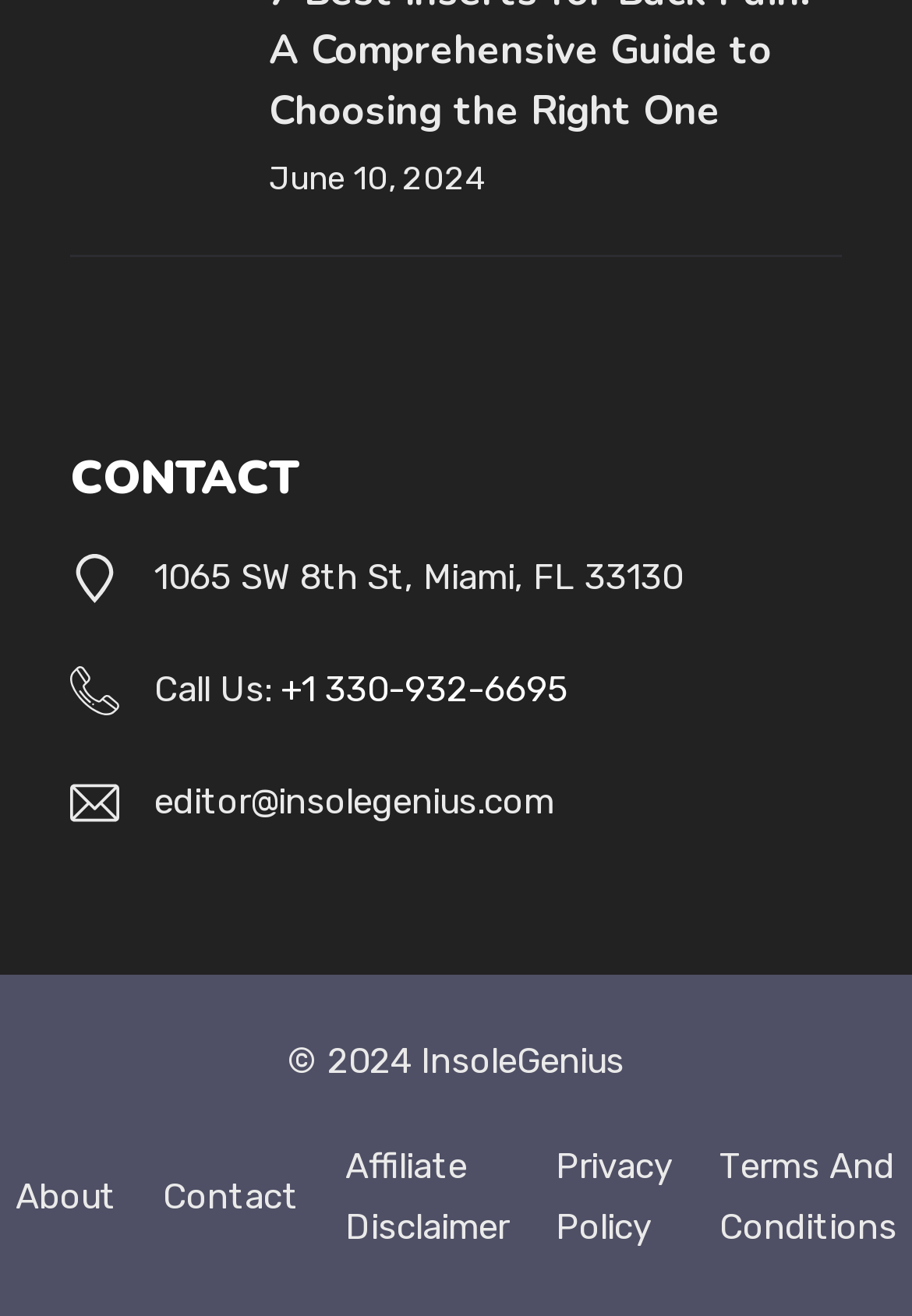From the element description: "Contact", extract the bounding box coordinates of the UI element. The coordinates should be expressed as four float numbers between 0 and 1, in the order [left, top, right, bottom].

[0.178, 0.893, 0.327, 0.925]